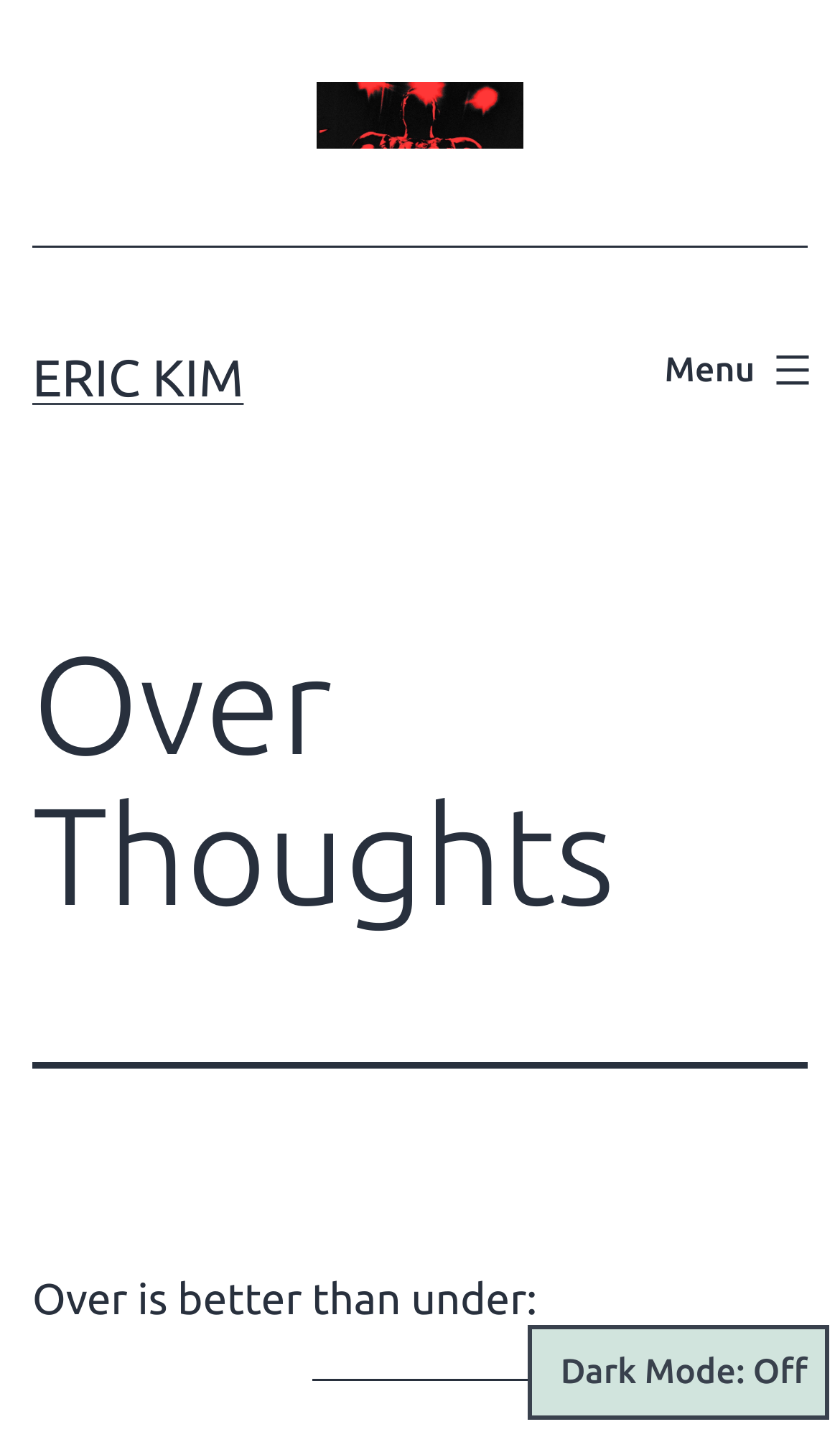What is the quote on the webpage?
Give a detailed response to the question by analyzing the screenshot.

The quote on the webpage can be found in the middle section, where there is a static text element with the quote 'Over is better than under:'.